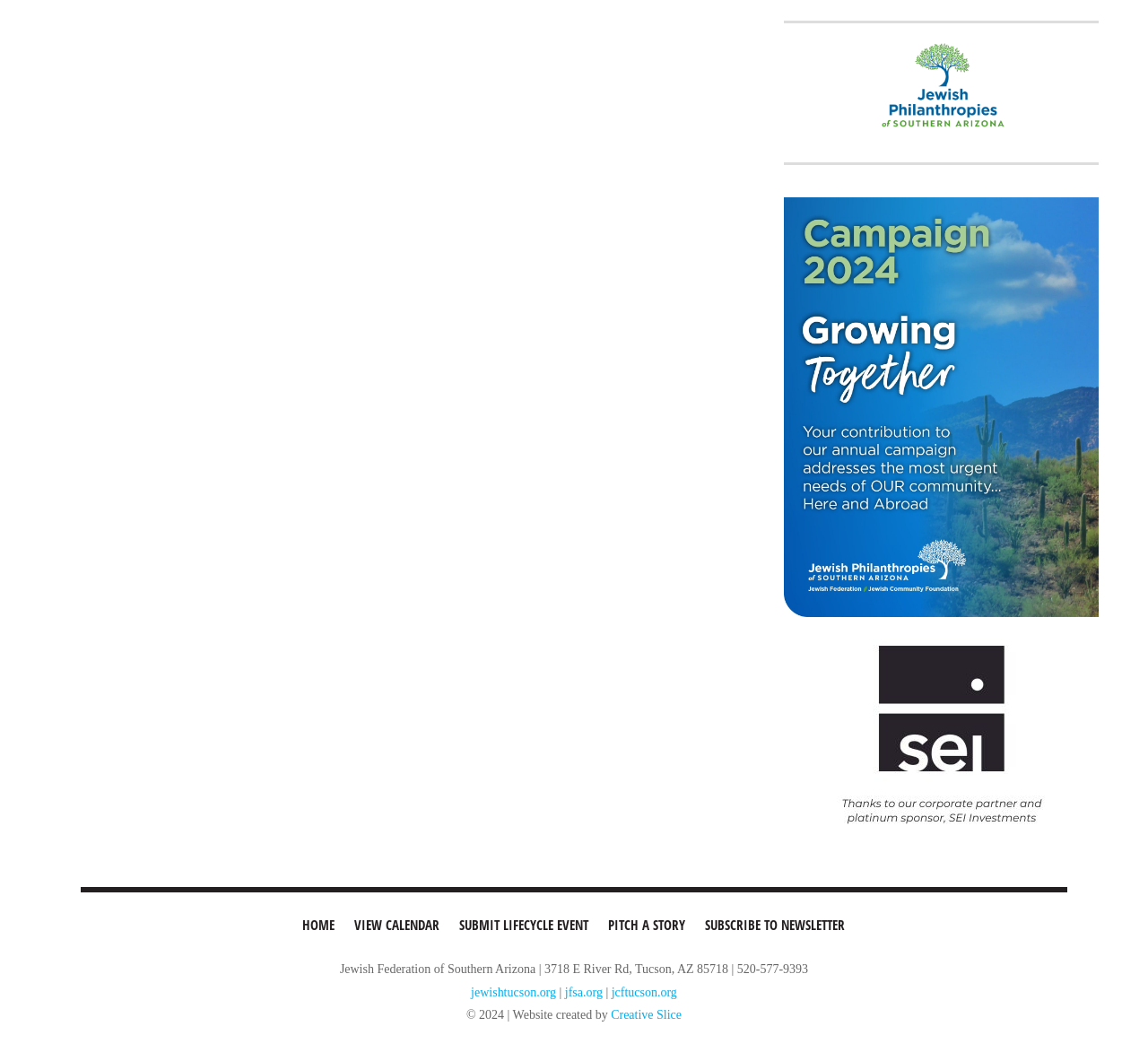What is the phone number of the organization?
Using the picture, provide a one-word or short phrase answer.

520-577-9393